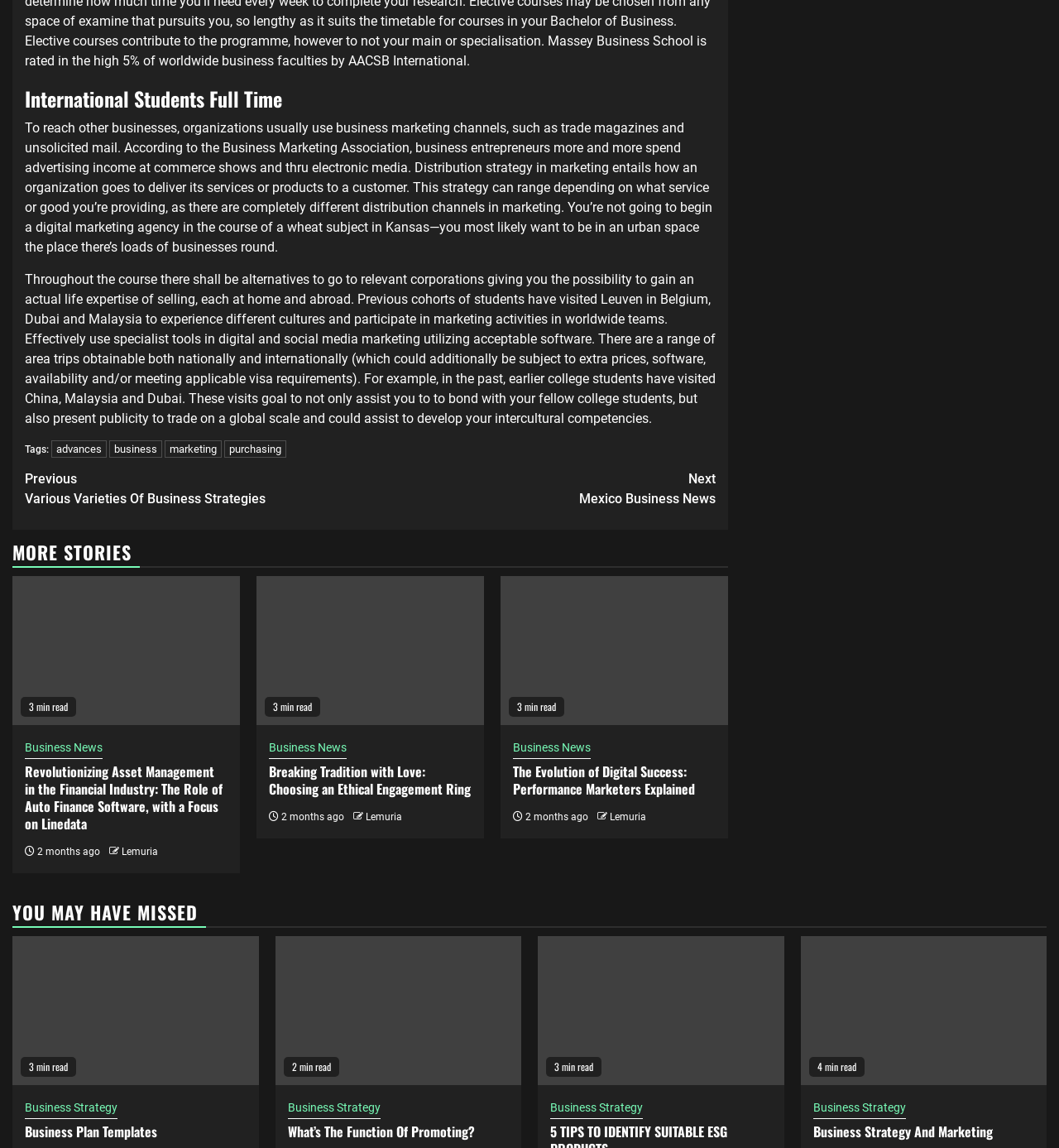Can you pinpoint the bounding box coordinates for the clickable element required for this instruction: "Check 'Business Strategy And Marketing'"? The coordinates should be four float numbers between 0 and 1, i.e., [left, top, right, bottom].

[0.768, 0.977, 0.937, 0.994]